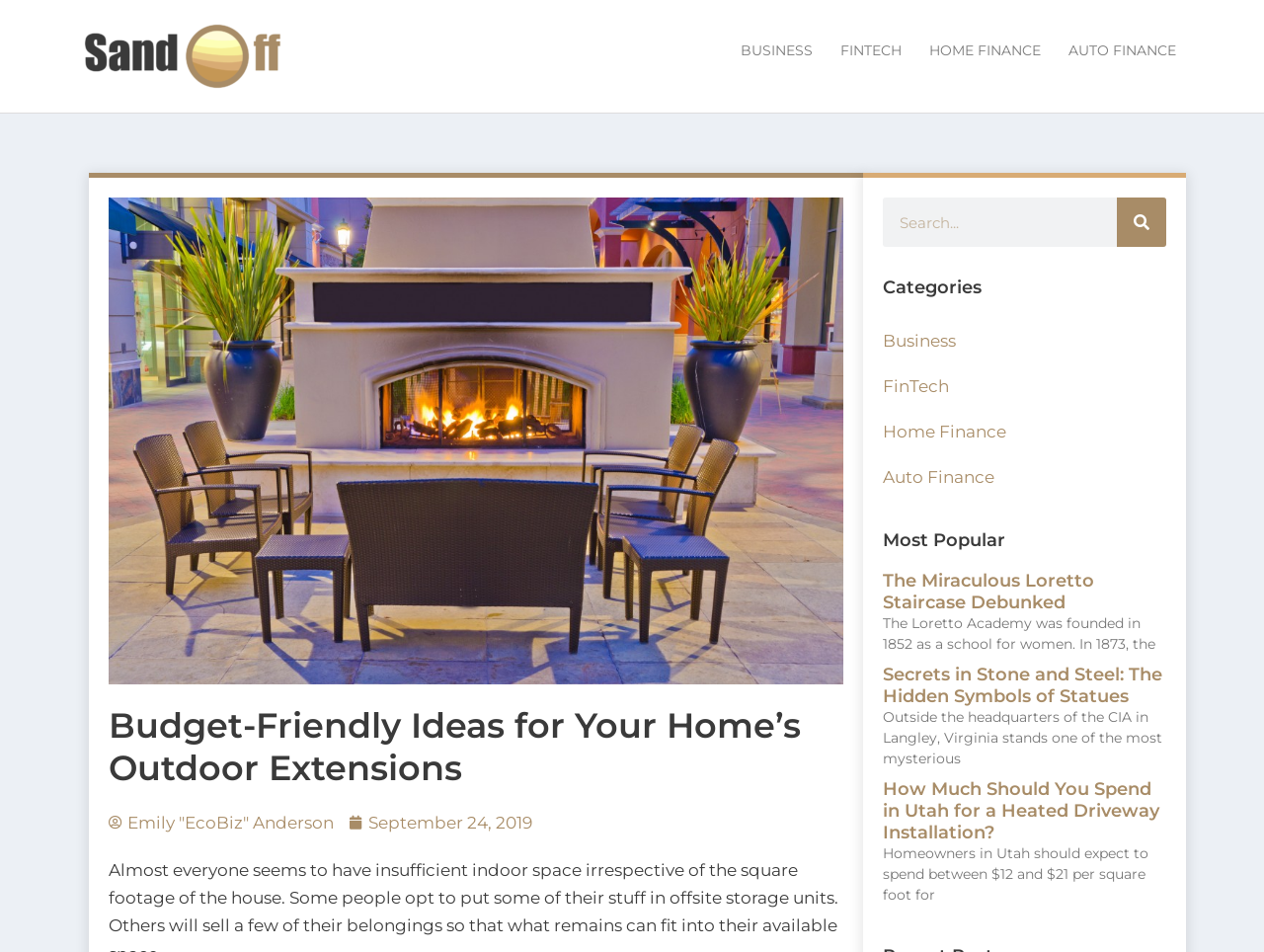Find the bounding box coordinates of the UI element according to this description: "parent_node: Search name="s" placeholder="Search..."".

[0.698, 0.207, 0.884, 0.259]